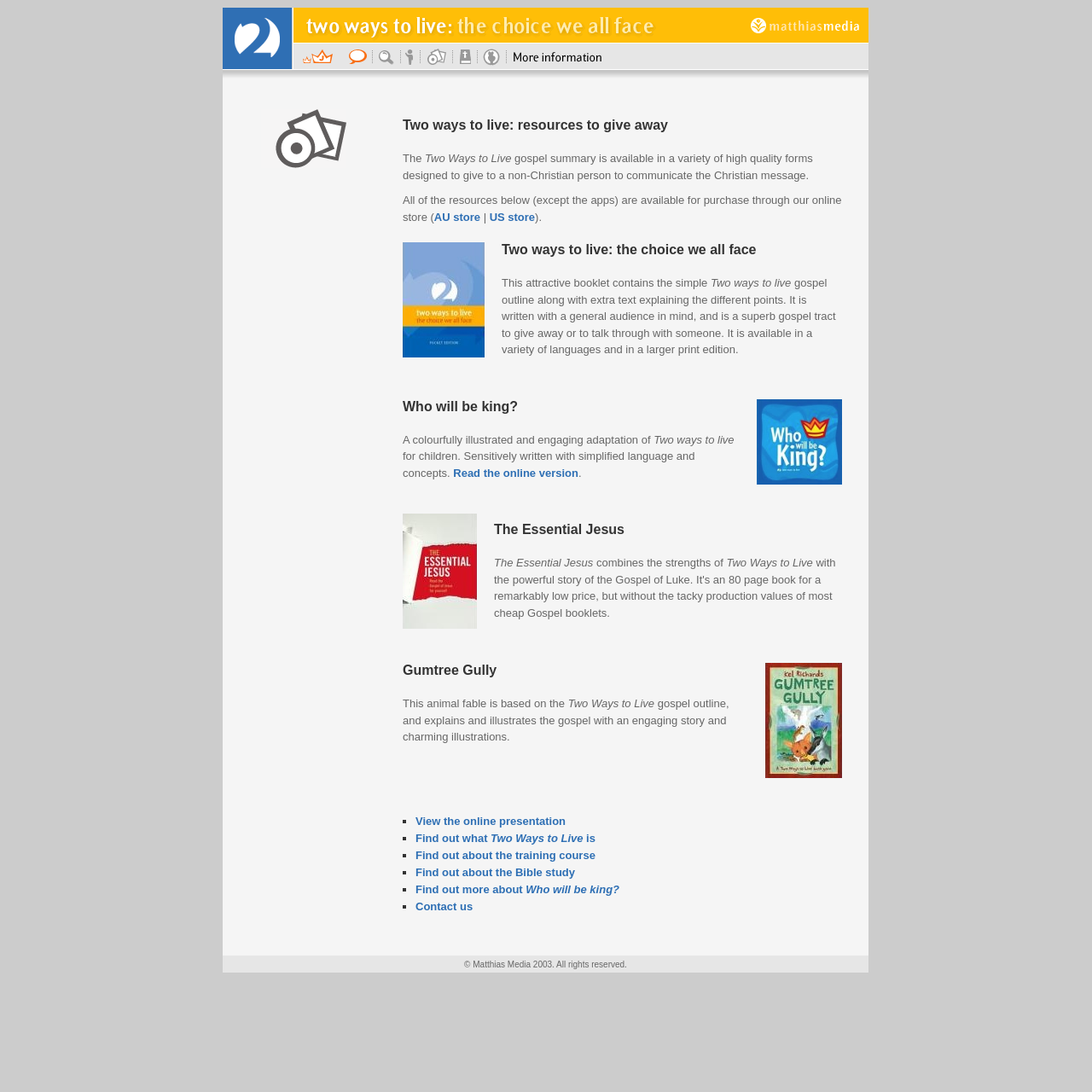Reply to the question with a single word or phrase:
What is the position of the last image in the third row?

last column